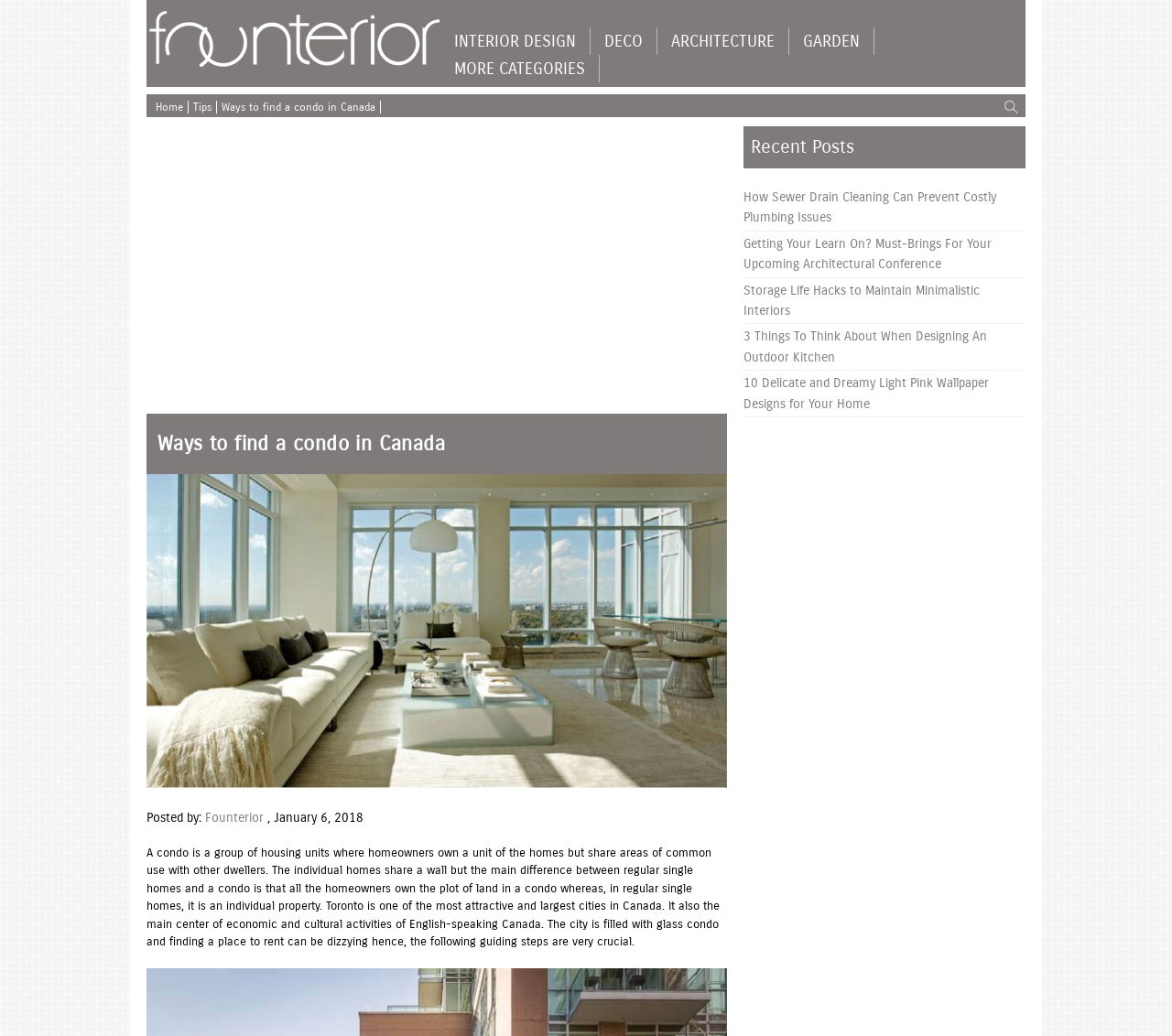Locate the bounding box of the UI element described by: "Interior Design" in the given webpage screenshot.

[0.376, 0.027, 0.503, 0.053]